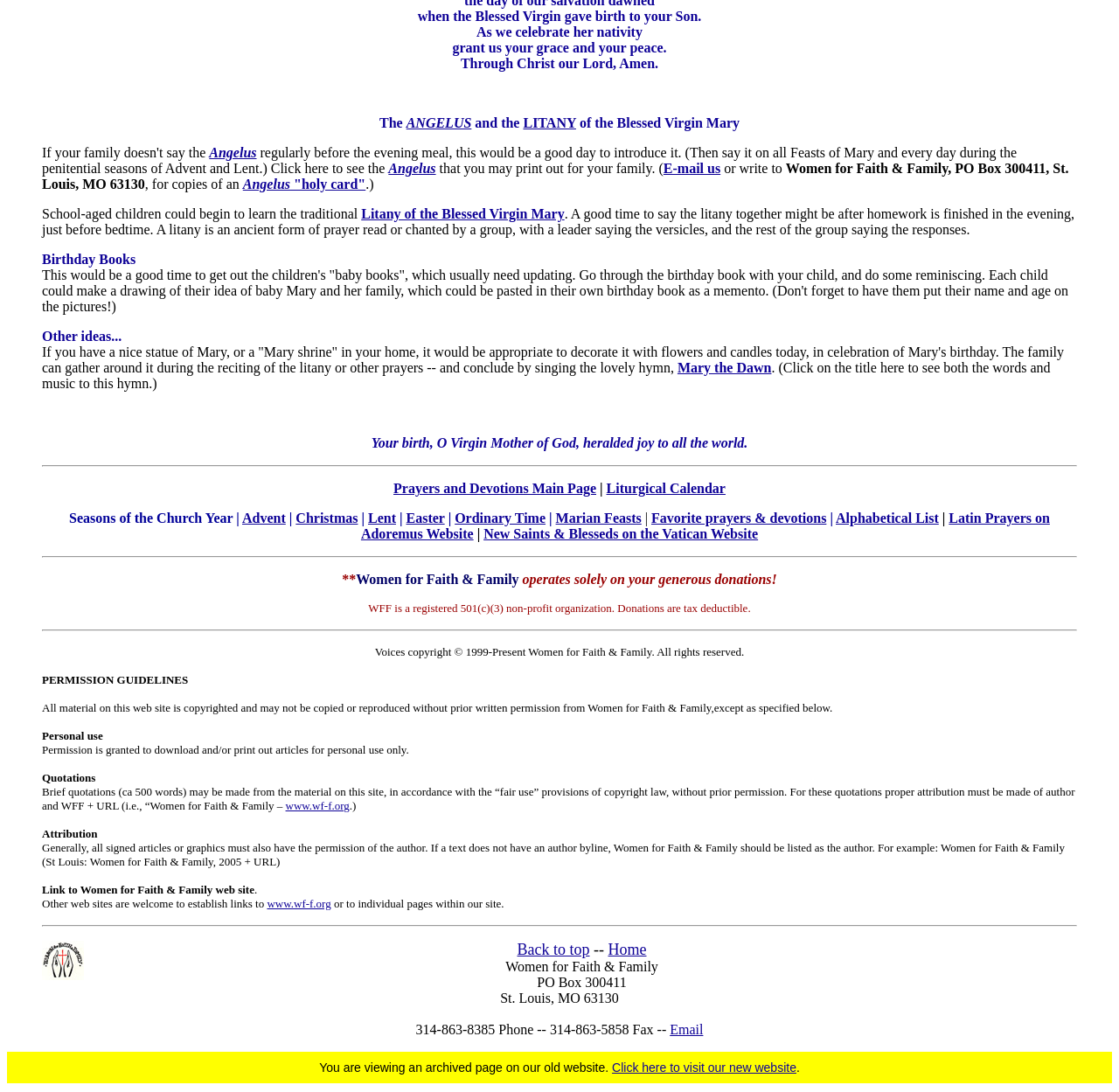What is the name of the hymn mentioned?
Based on the screenshot, answer the question with a single word or phrase.

Mary the Dawn